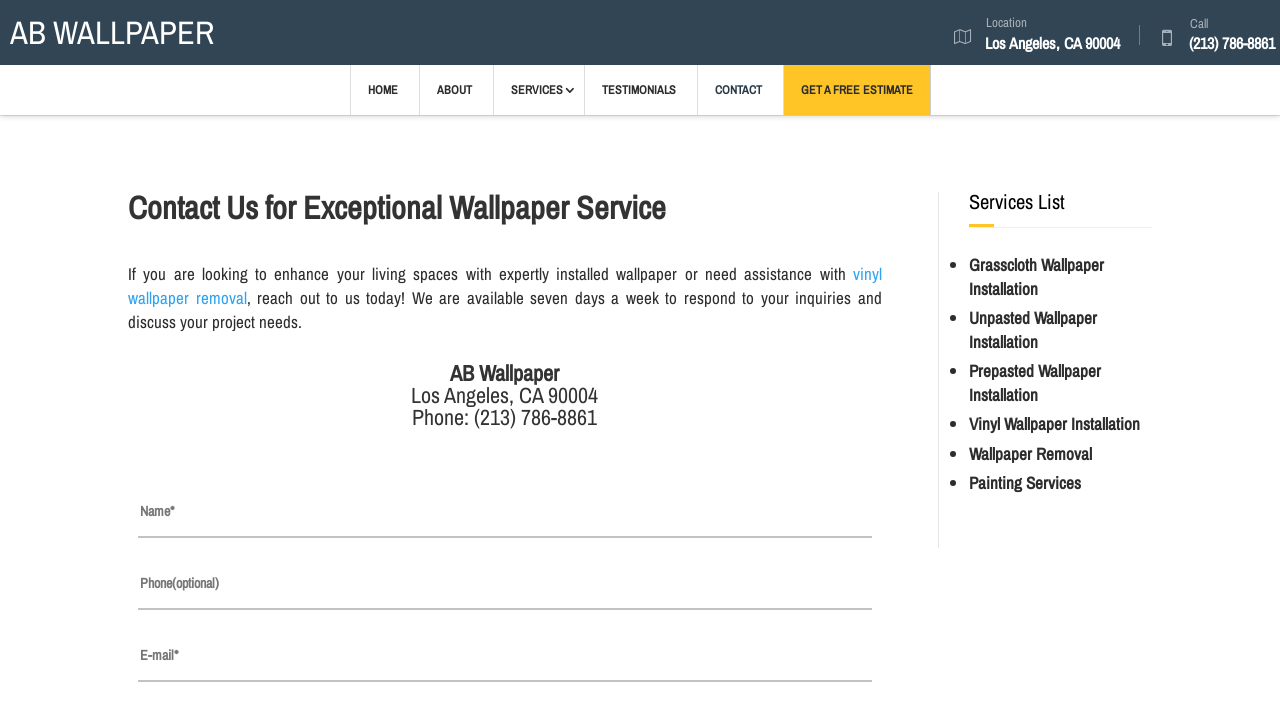Determine the bounding box coordinates for the HTML element mentioned in the following description: "Call(213) 786-8861". The coordinates should be a list of four floats ranging from 0 to 1, represented as [left, top, right, bottom].

[0.894, 0.025, 0.996, 0.081]